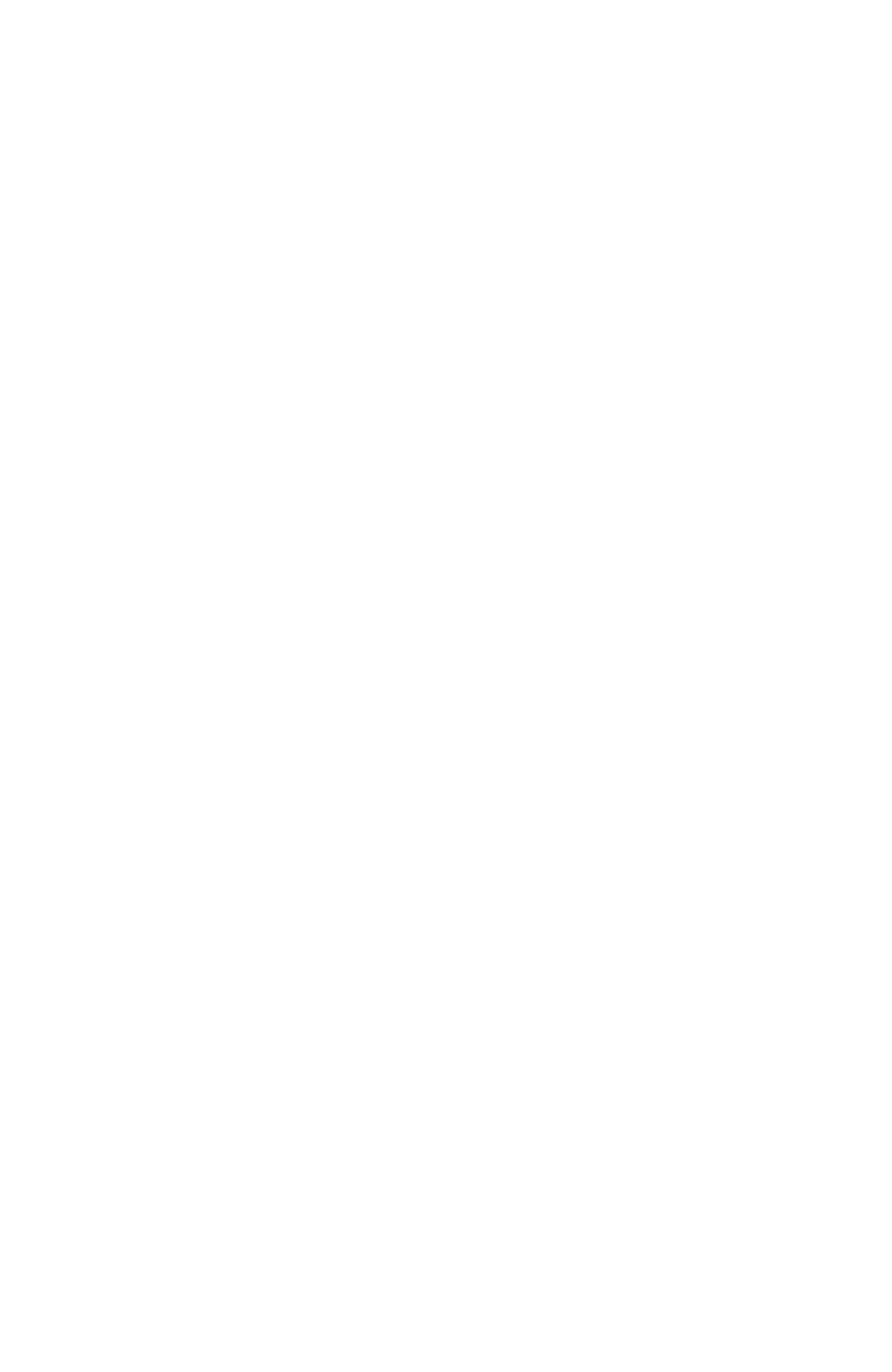Given the description: "Socials", determine the bounding box coordinates of the UI element. The coordinates should be formatted as four float numbers between 0 and 1, [left, top, right, bottom].

[0.524, 0.34, 0.681, 0.375]